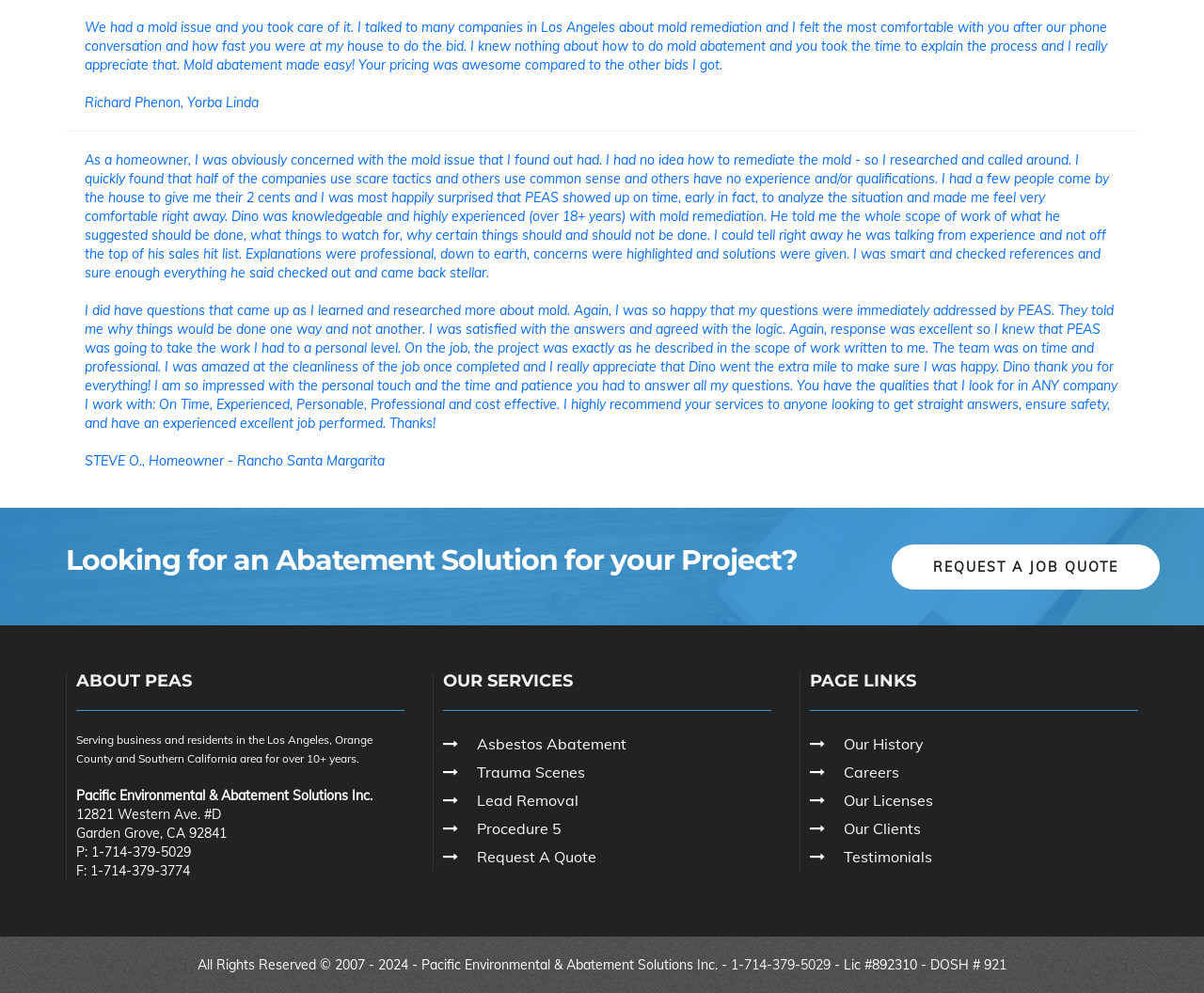What is the phone number of the company?
From the image, provide a succinct answer in one word or a short phrase.

1-714-379-5029